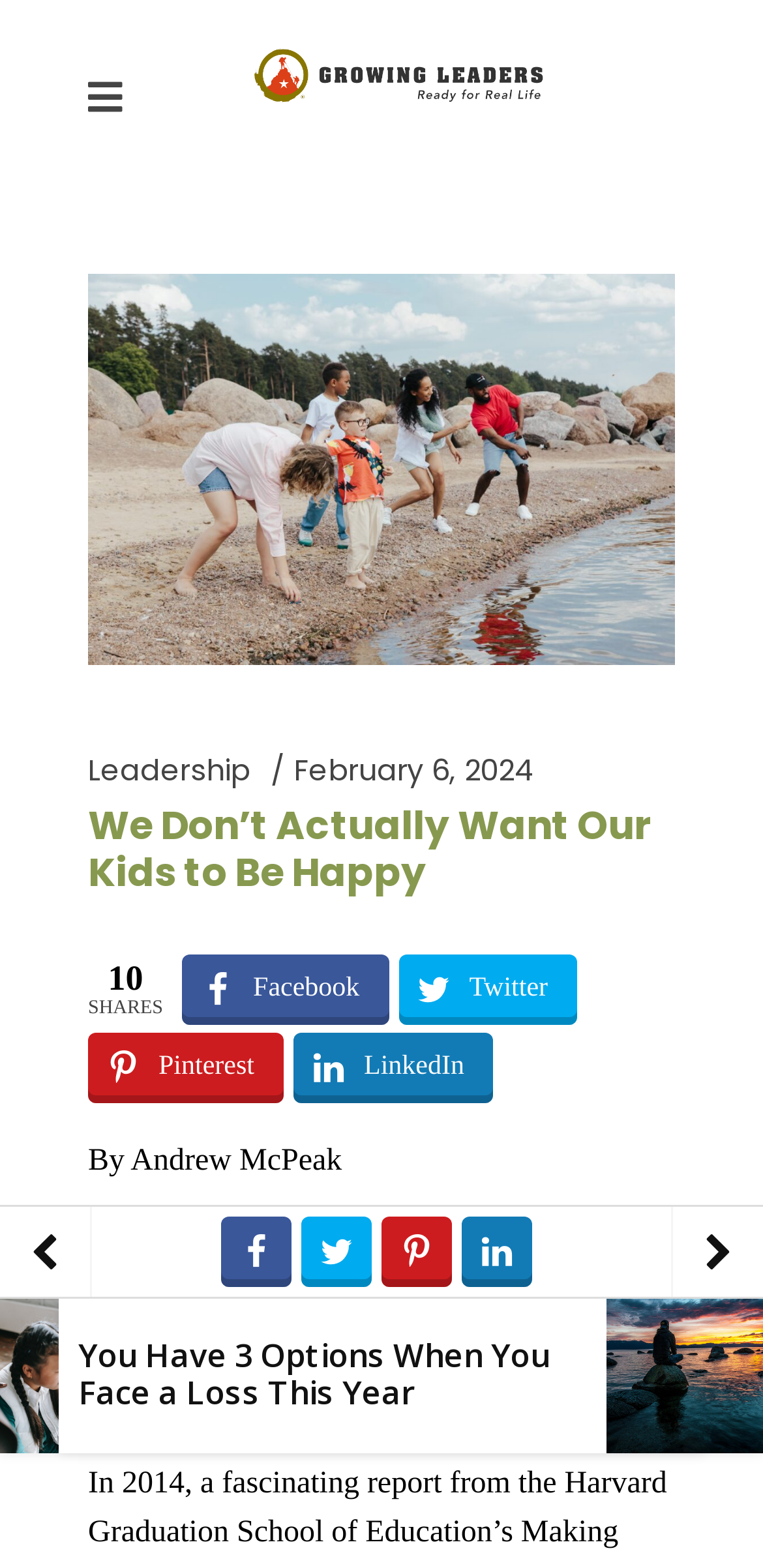What is the date mentioned in the article?
Please answer the question with as much detail and depth as you can.

The date can be found in the link element 'February 6, 2024' located at the top of the webpage, below the main heading.